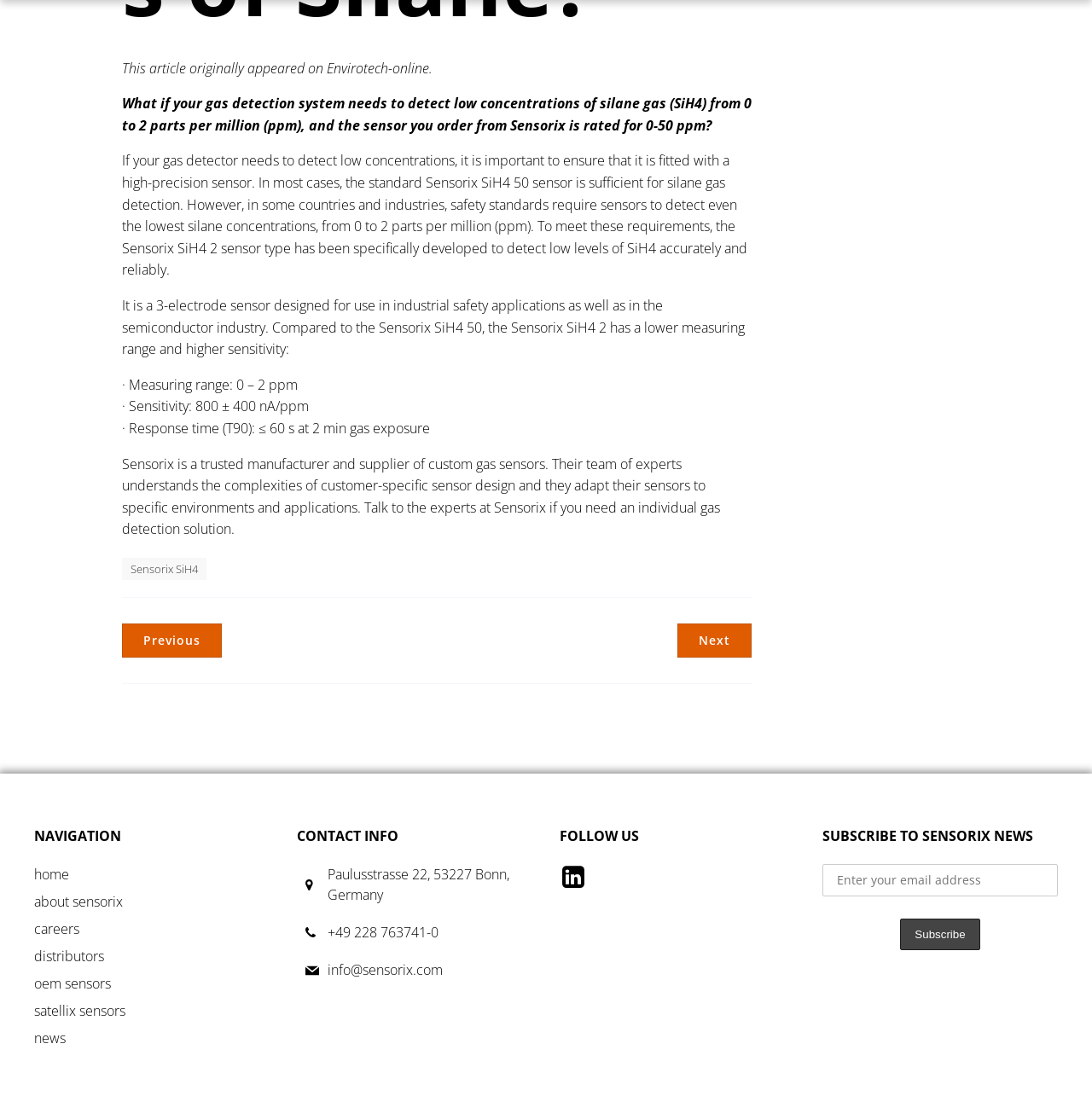Provide the bounding box coordinates of the HTML element this sentence describes: "Paulusstrasse 22, 53227 Bonn, Germany". The bounding box coordinates consist of four float numbers between 0 and 1, i.e., [left, top, right, bottom].

[0.272, 0.788, 0.488, 0.826]